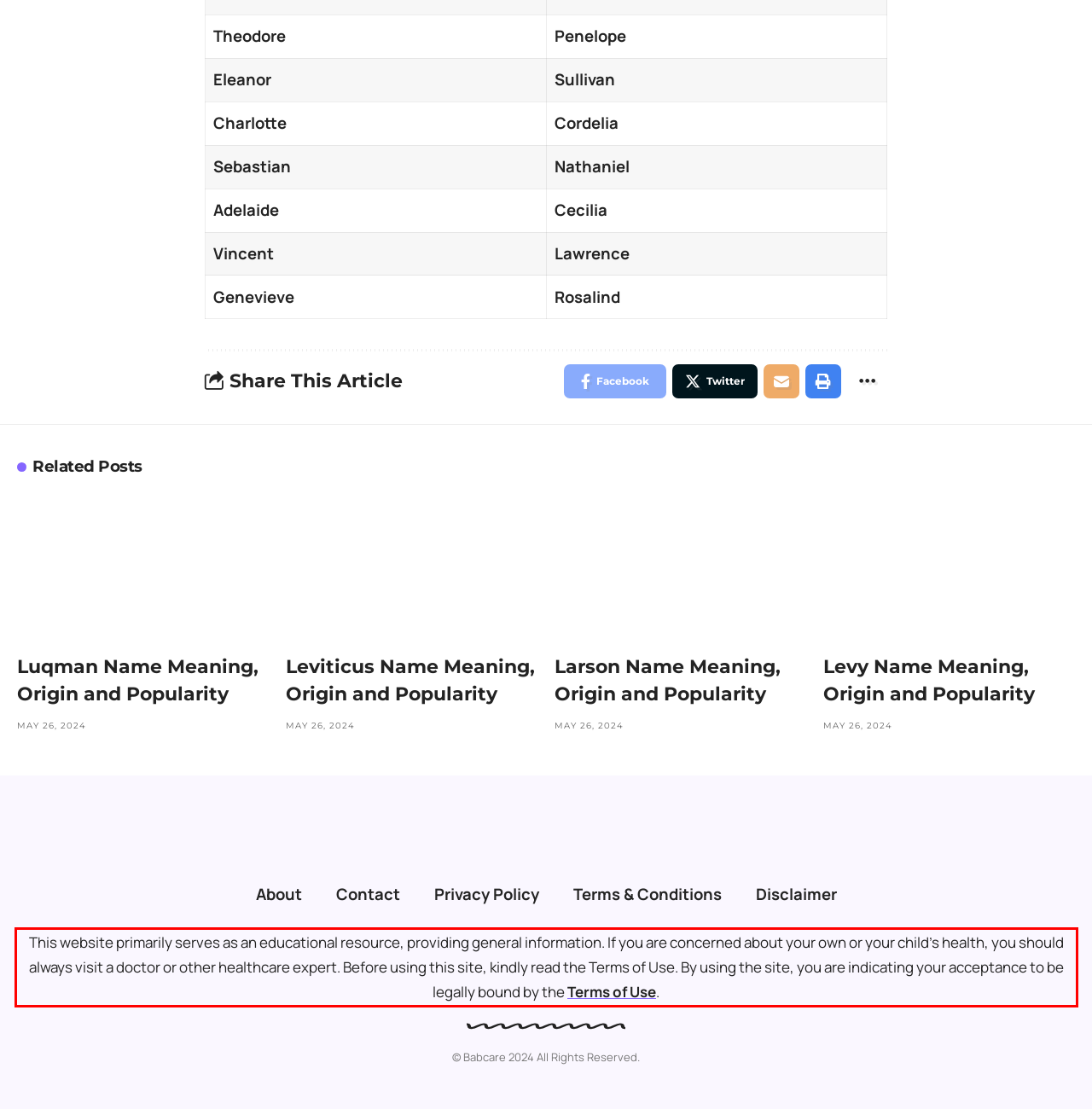You are provided with a webpage screenshot that includes a red rectangle bounding box. Extract the text content from within the bounding box using OCR.

This website primarily serves as an educational resource, providing general information. If you are concerned about your own or your child’s health, you should always visit a doctor or other healthcare expert. Before using this site, kindly read the Terms of Use. By using the site, you are indicating your acceptance to be legally bound by the Terms of Use.